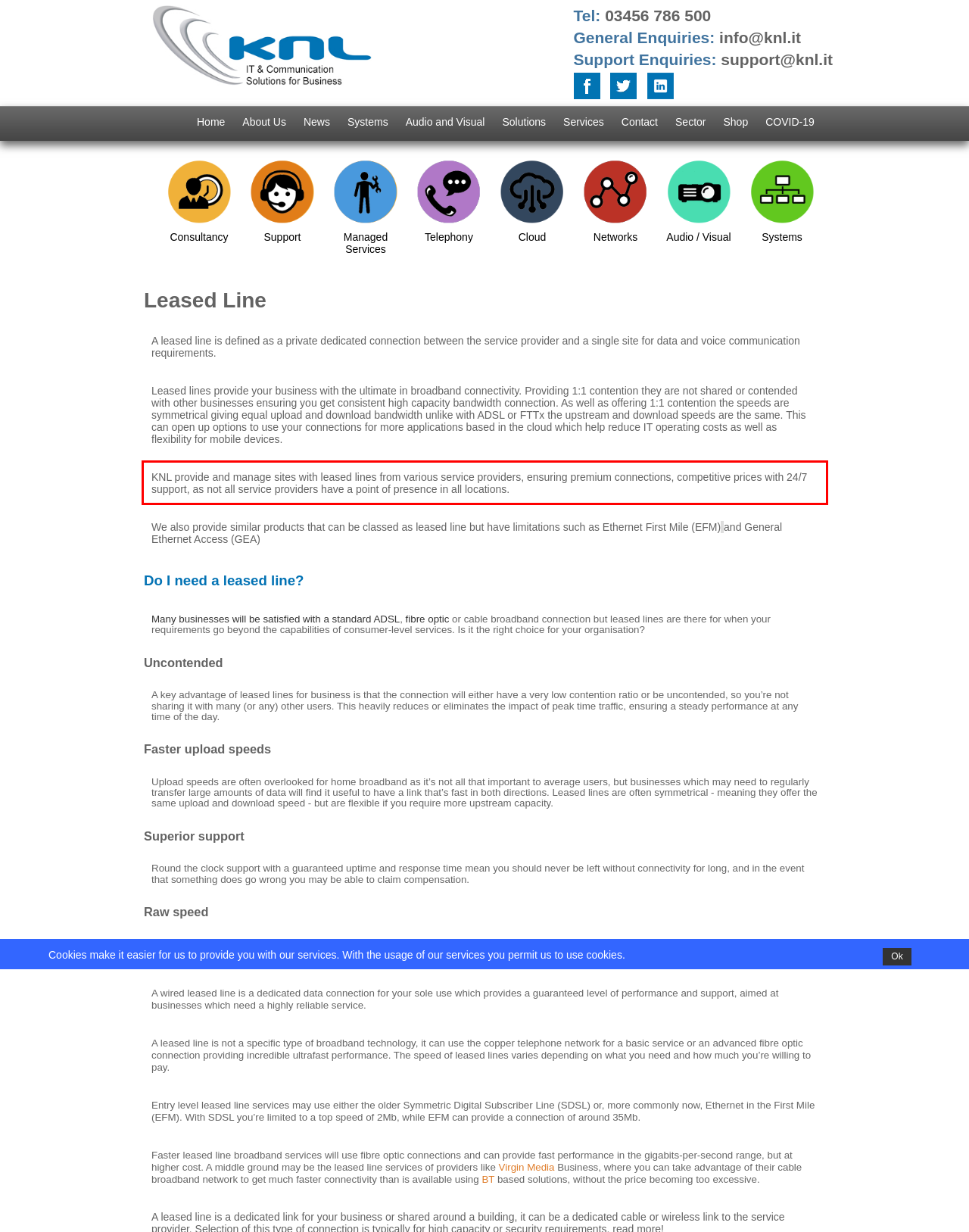Please recognize and transcribe the text located inside the red bounding box in the webpage image.

KNL provide and manage sites with leased lines from various service providers, ensuring premium connections, competitive prices with 24/7 support, as not all service providers have a point of presence in all locations.